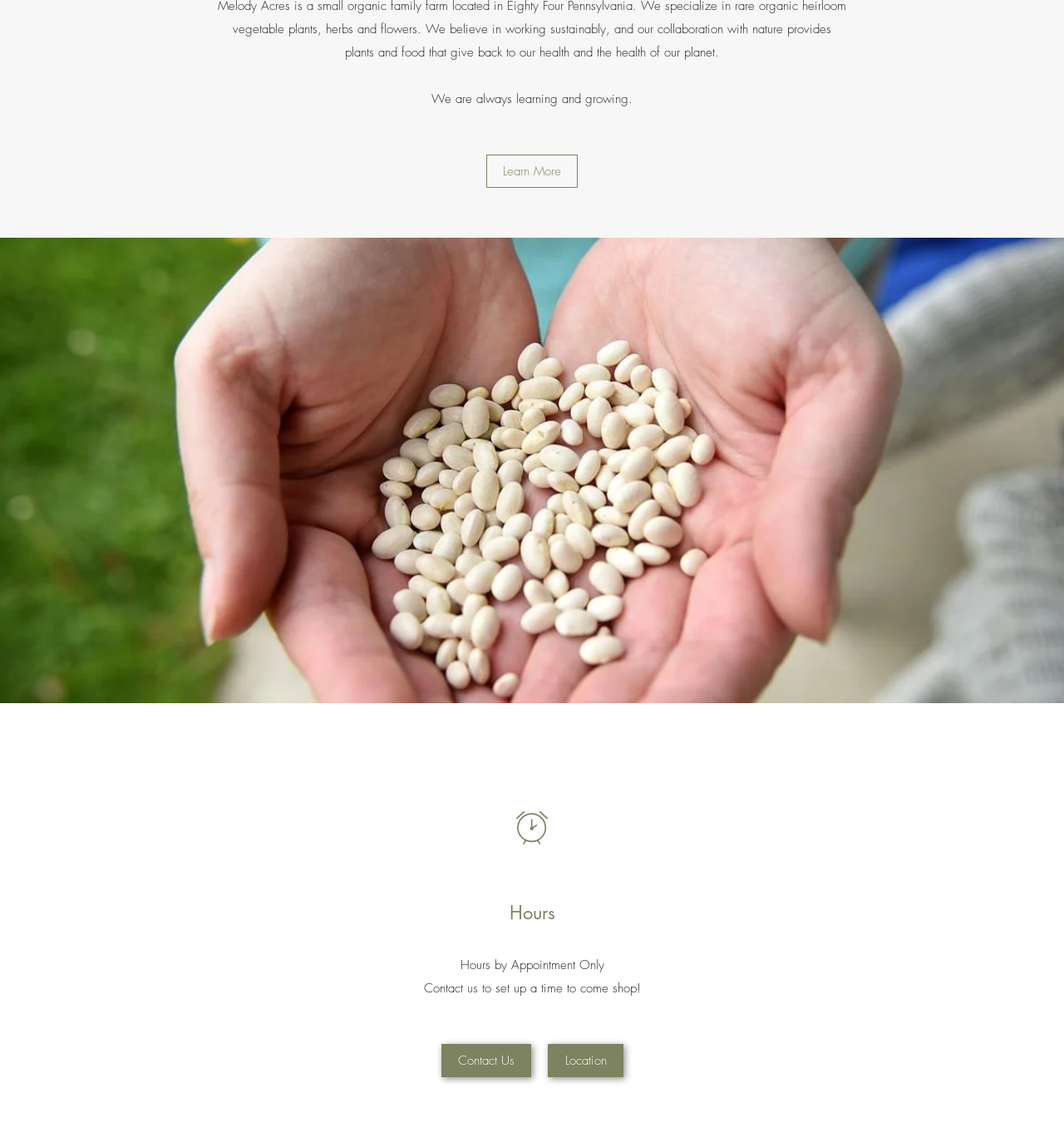What is the tone of the webpage?
Please provide an in-depth and detailed response to the question.

I inferred the tone of the webpage by reading the text 'We are always learning and growing.' and 'Contact us to set up a time to come shop!'. These phrases suggest a friendly and inviting tone, encouraging visitors to engage with the shop.